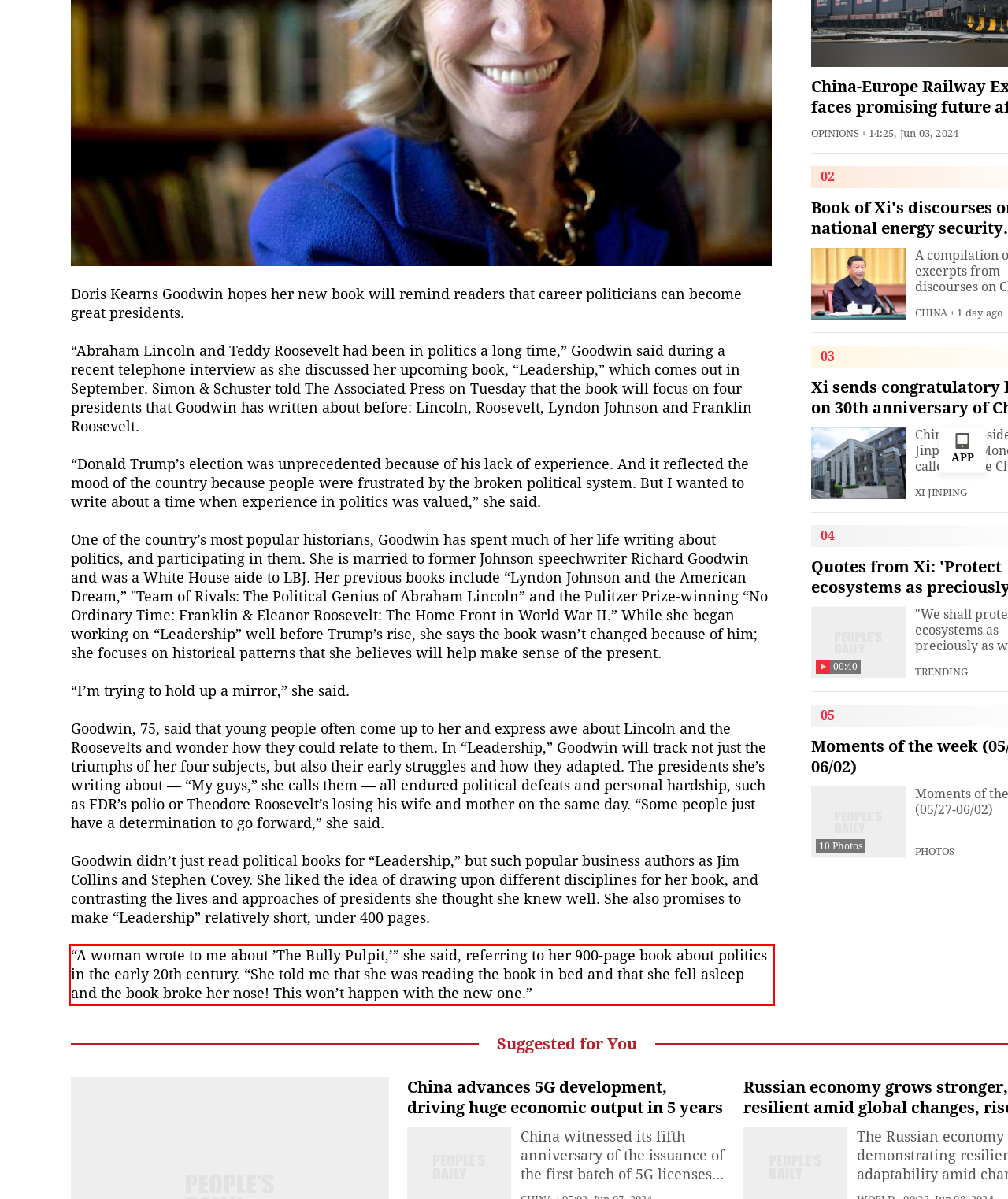Identify and transcribe the text content enclosed by the red bounding box in the given screenshot.

“A woman wrote to me about ’The Bully Pulpit,’” she said, referring to her 900-page book about politics in the early 20th century. “She told me that she was reading the book in bed and that she fell asleep and the book broke her nose! This won’t happen with the new one.”